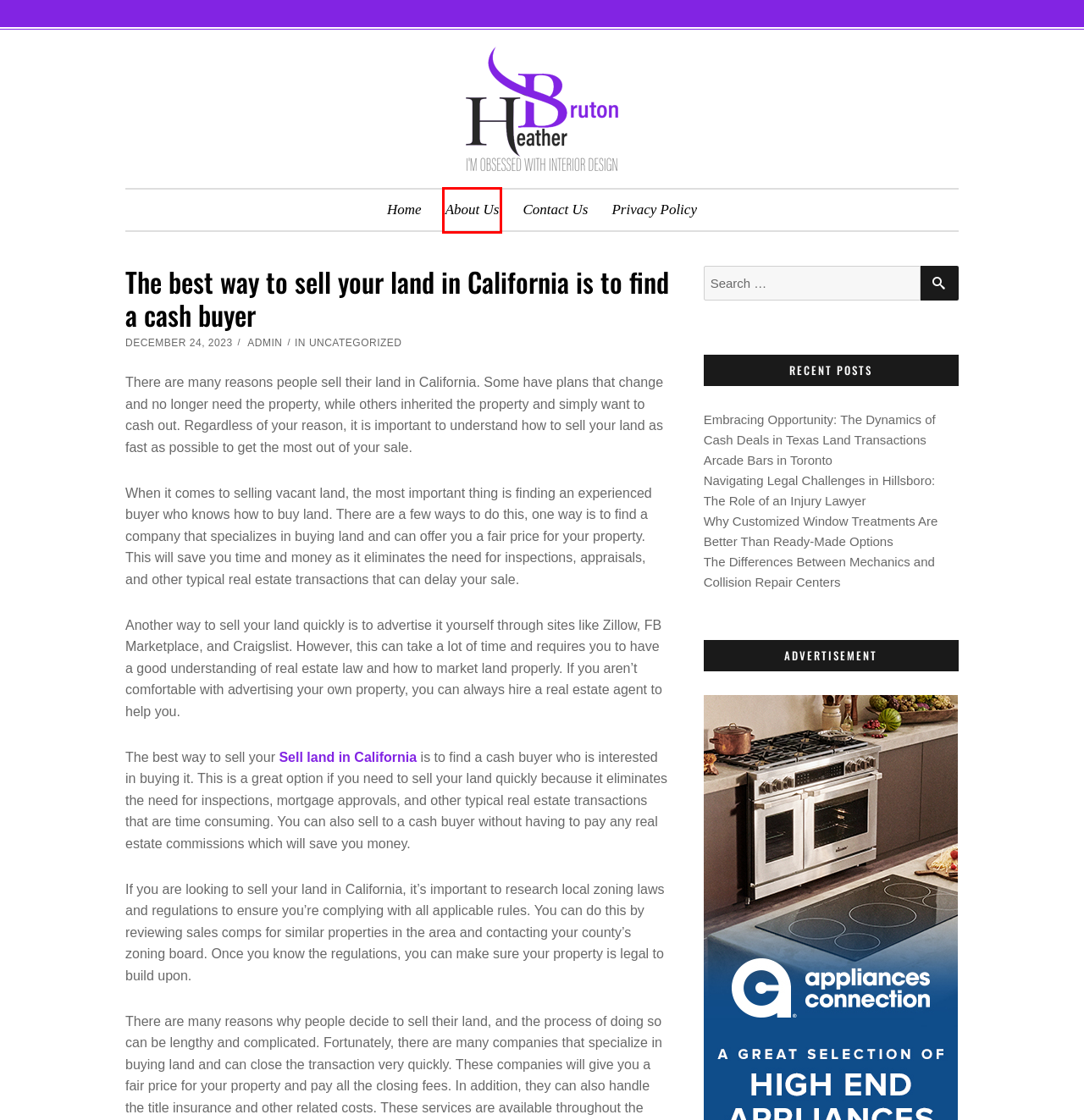You have a screenshot of a webpage, and a red bounding box highlights an element. Select the webpage description that best fits the new page after clicking the element within the bounding box. Options are:
A. admin | Heather Bruton
B. The Differences Between Mechanics and Collision Repair Centers | Heather Bruton
C. Uncategorized | Heather Bruton
D. About Us | Heather Bruton
E. Heather Bruton
F. Navigating Legal Challenges in Hillsboro: The Role of an Injury Lawyer | Heather Bruton
G. Arcade Bars in Toronto | Heather Bruton
H. Contact Us | Heather Bruton

D